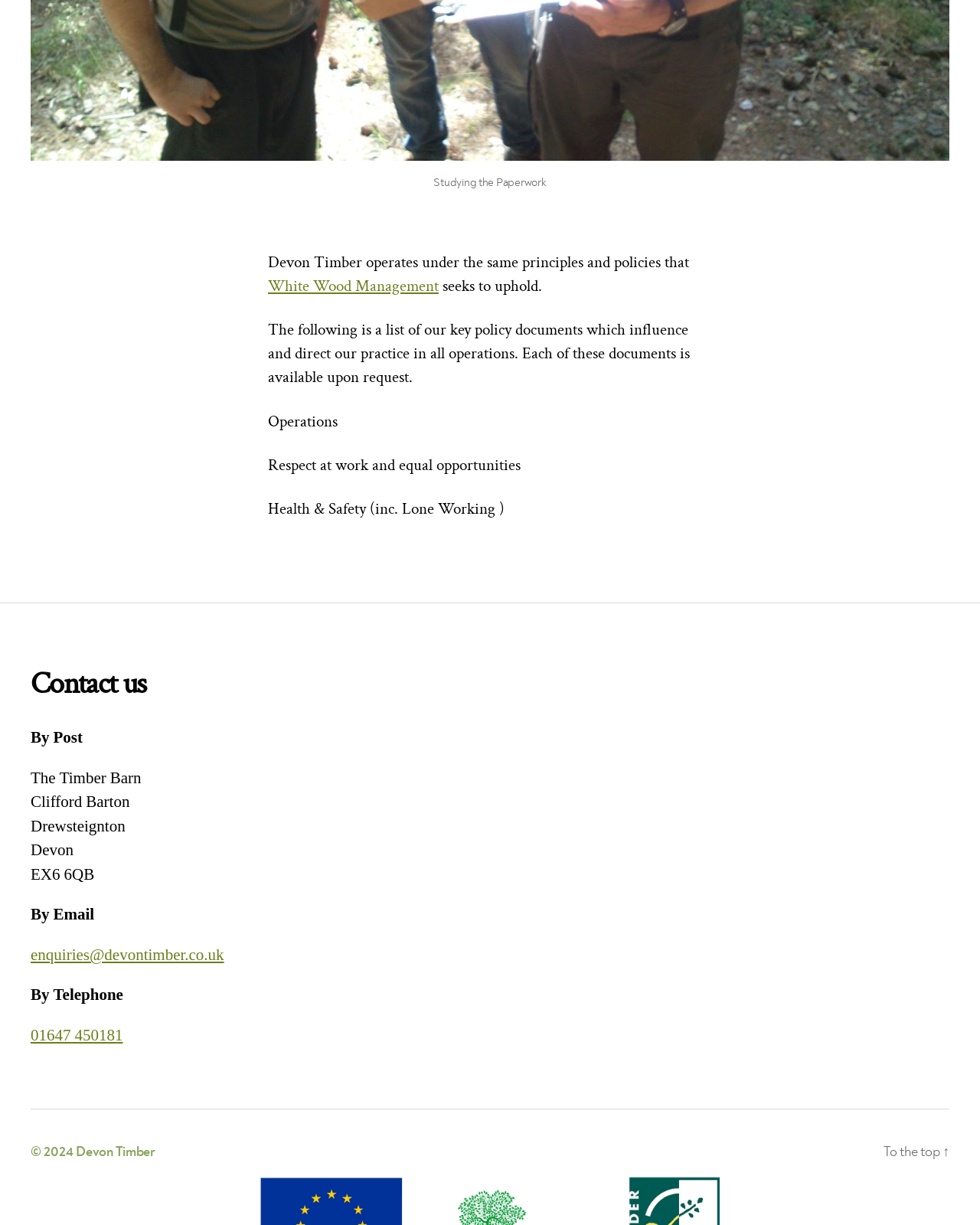Please provide a comprehensive response to the question based on the details in the image: What is the copyright year?

The copyright year is mentioned at the bottom of the page, which is '© 2024'.